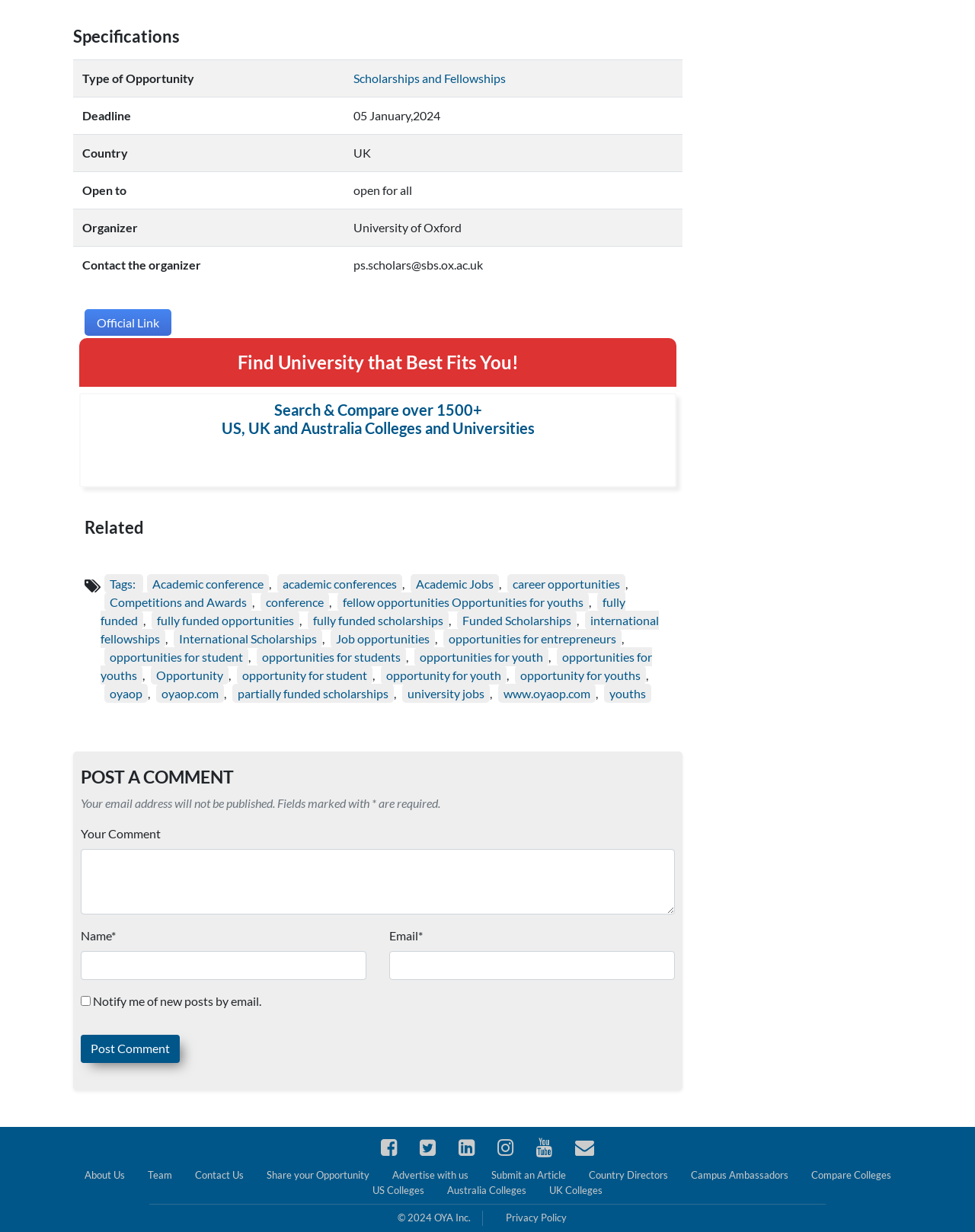Pinpoint the bounding box coordinates of the clickable area necessary to execute the following instruction: "Enter your name". The coordinates should be given as four float numbers between 0 and 1, namely [left, top, right, bottom].

[0.083, 0.772, 0.376, 0.795]